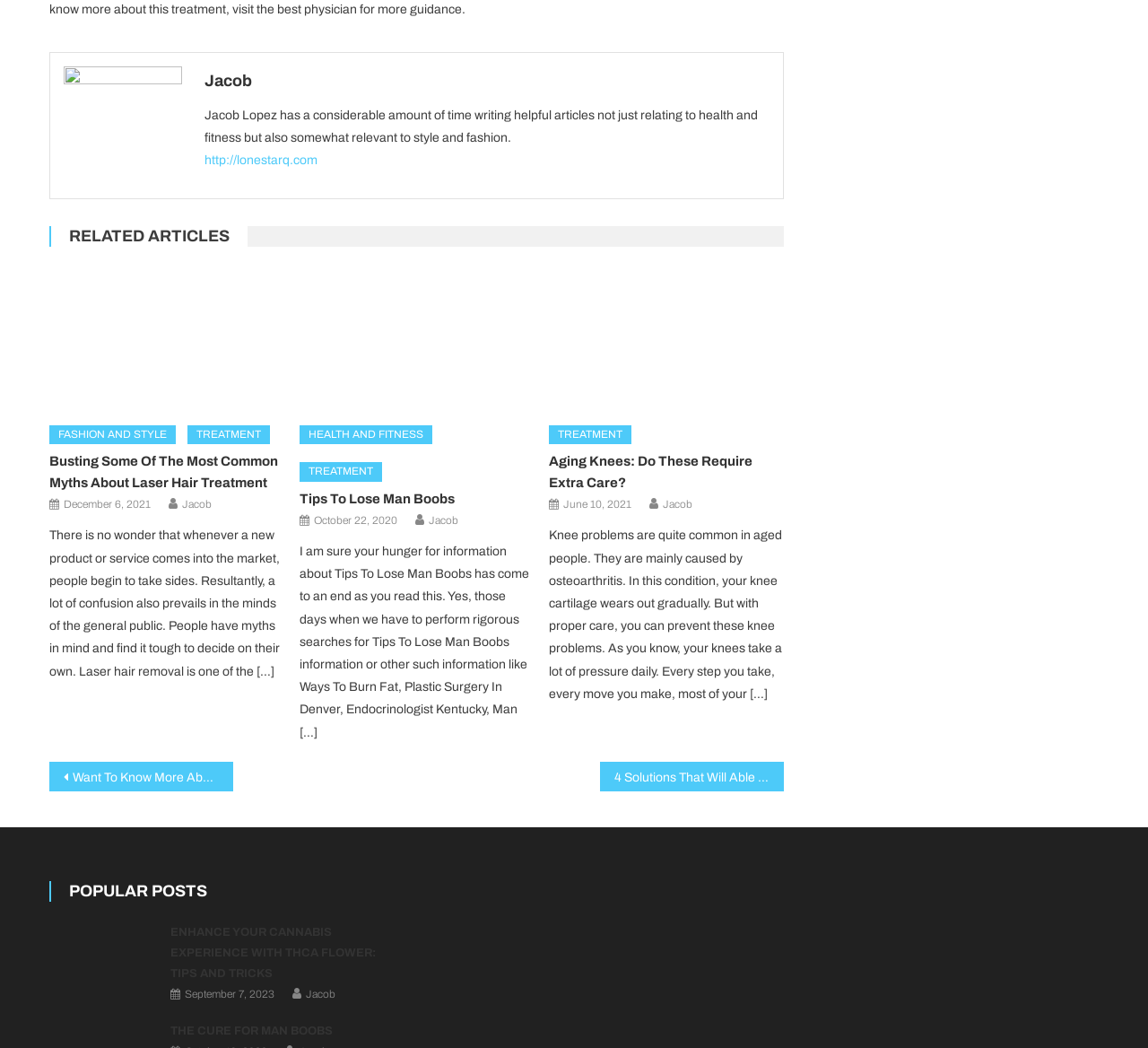Using the provided description: "Fashion and Style", find the bounding box coordinates of the corresponding UI element. The output should be four float numbers between 0 and 1, in the format [left, top, right, bottom].

[0.043, 0.406, 0.153, 0.424]